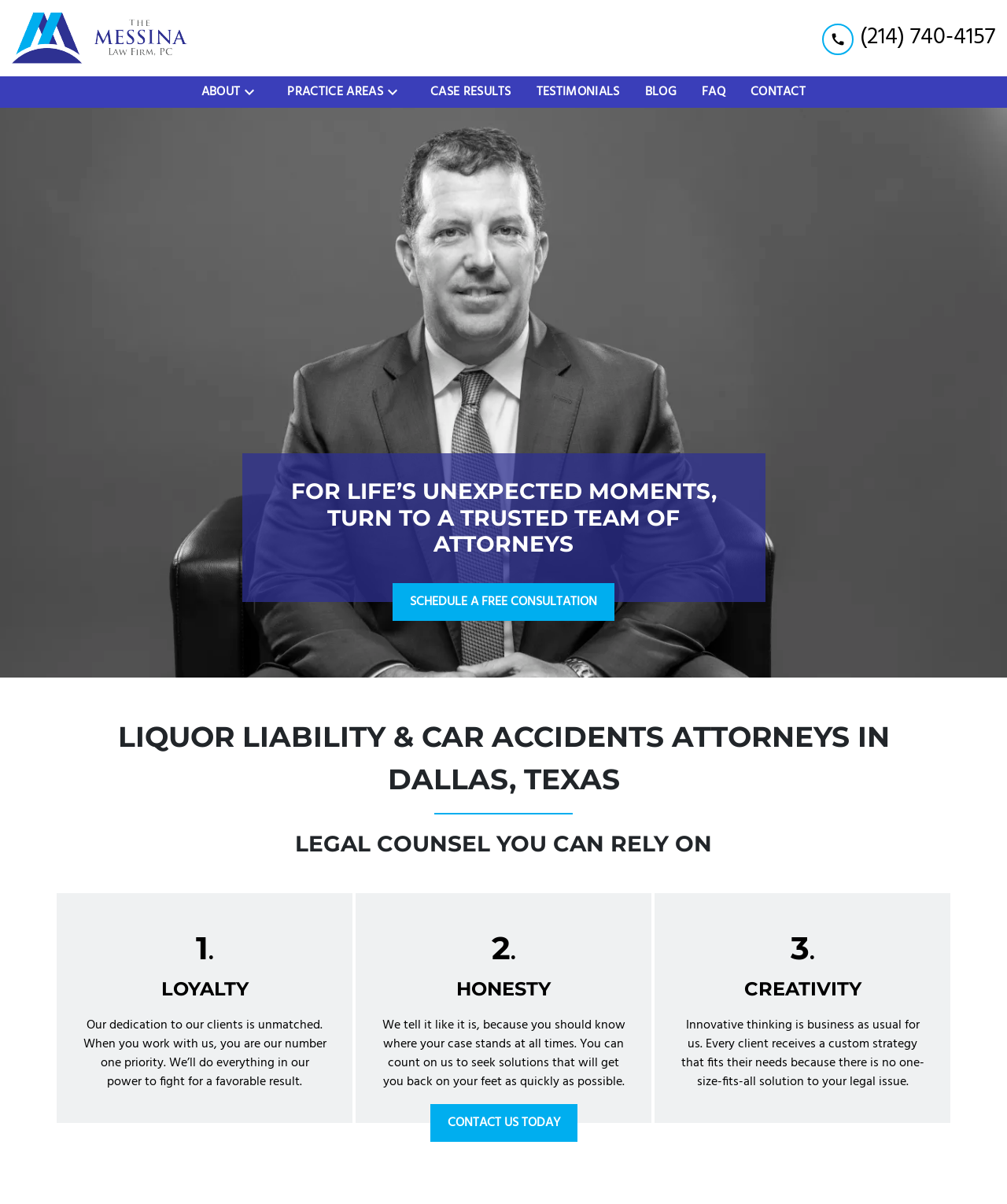Could you determine the bounding box coordinates of the clickable element to complete the instruction: "contact us today"? Provide the coordinates as four float numbers between 0 and 1, i.e., [left, top, right, bottom].

[0.427, 0.917, 0.573, 0.948]